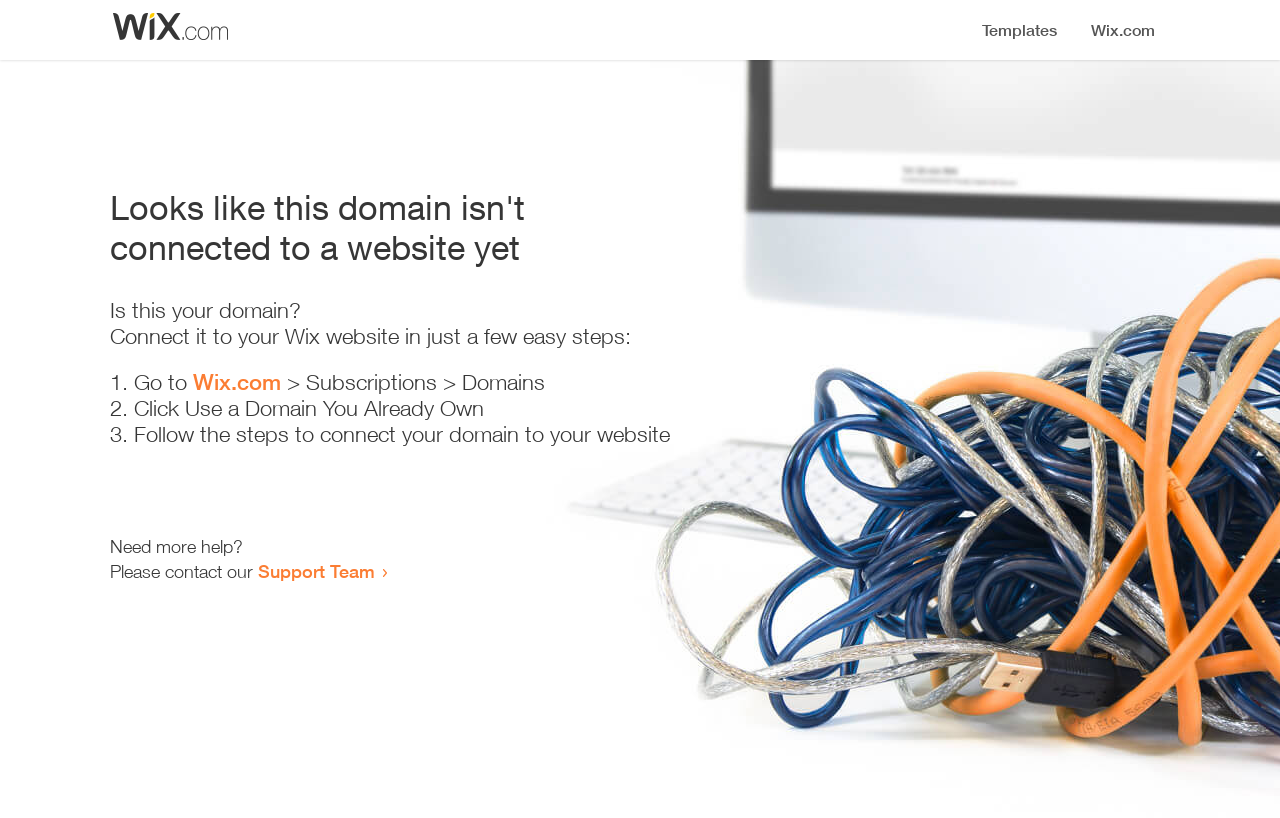Give a one-word or short-phrase answer to the following question: 
What is the user required to do in the first step?

Go to Wix.com